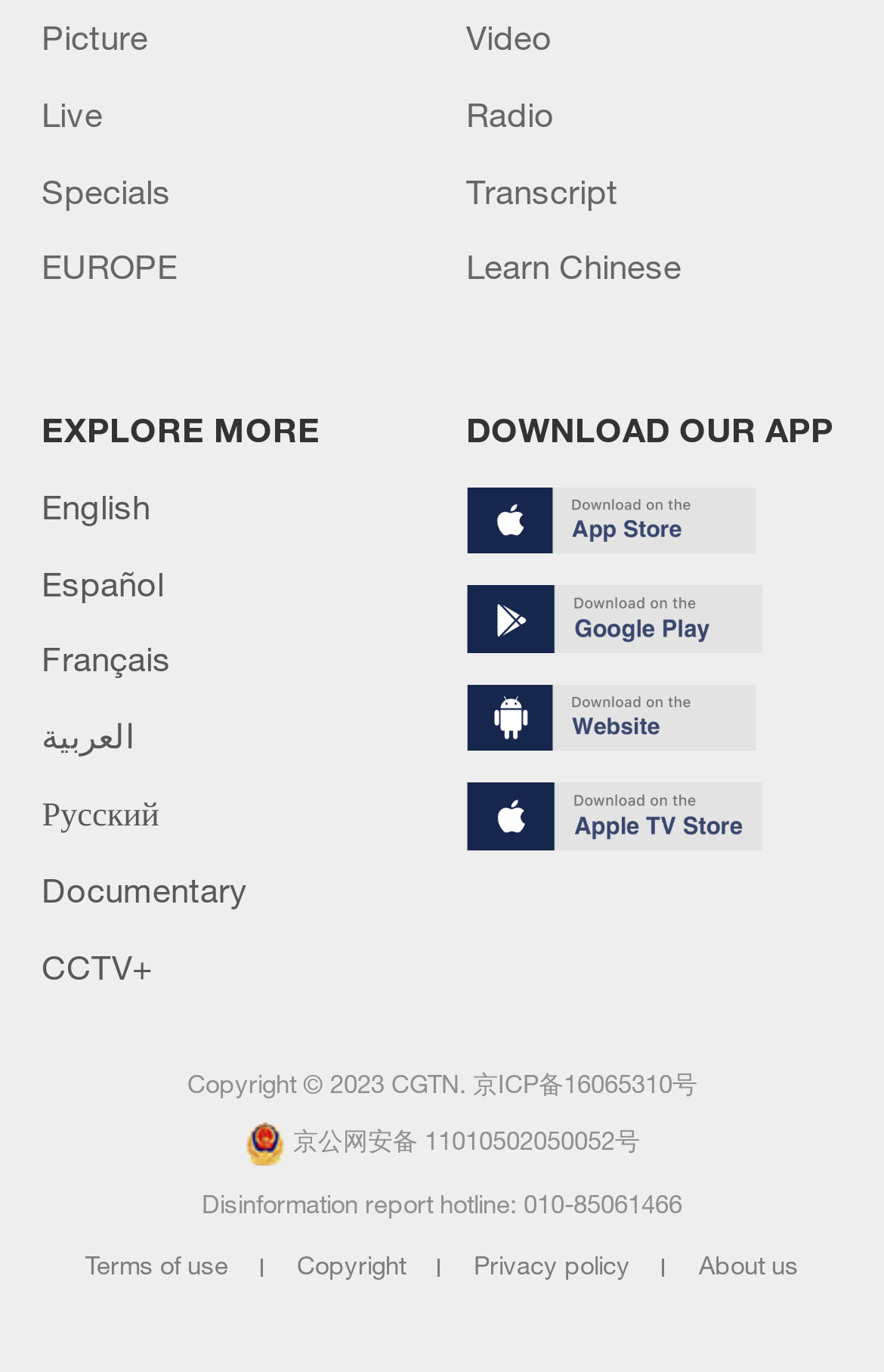Please provide the bounding box coordinates for the element that needs to be clicked to perform the instruction: "Select English language". The coordinates must consist of four float numbers between 0 and 1, formatted as [left, top, right, bottom].

[0.047, 0.354, 0.17, 0.383]